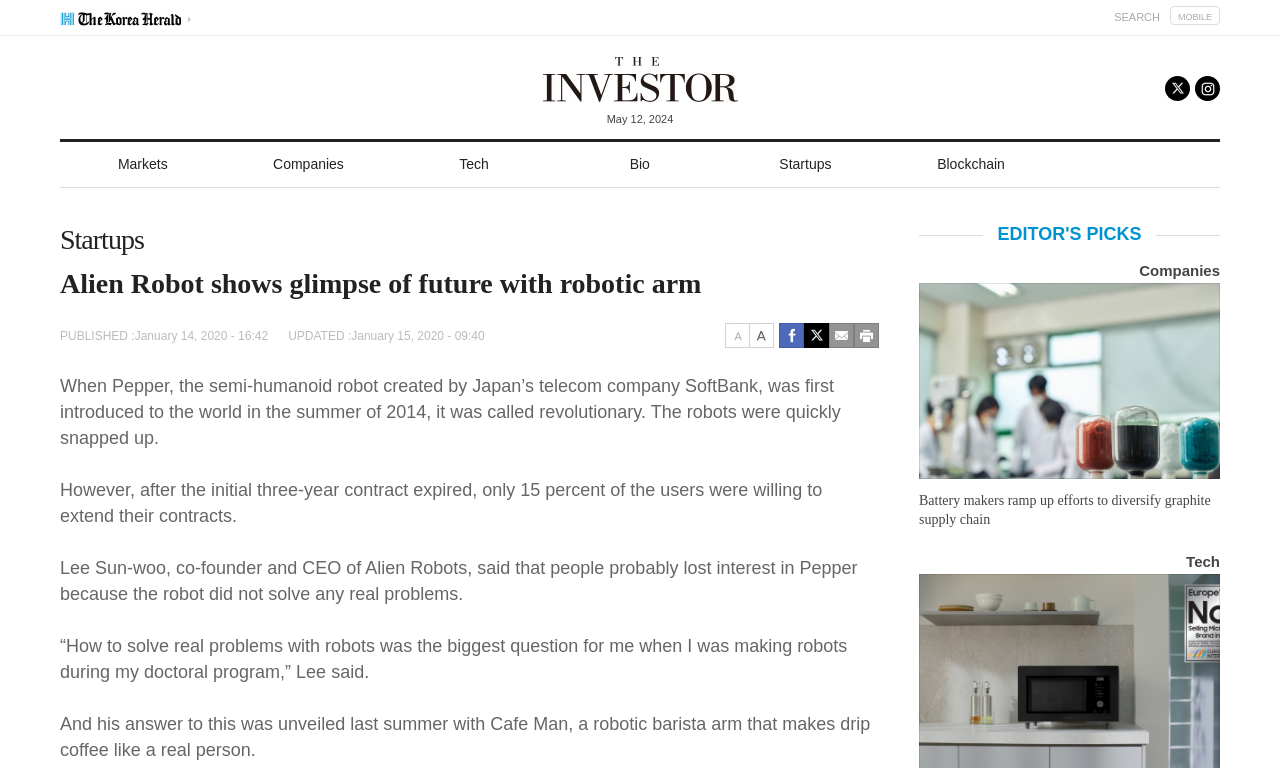Show me the bounding box coordinates of the clickable region to achieve the task as per the instruction: "search for something".

[0.87, 0.014, 0.906, 0.029]